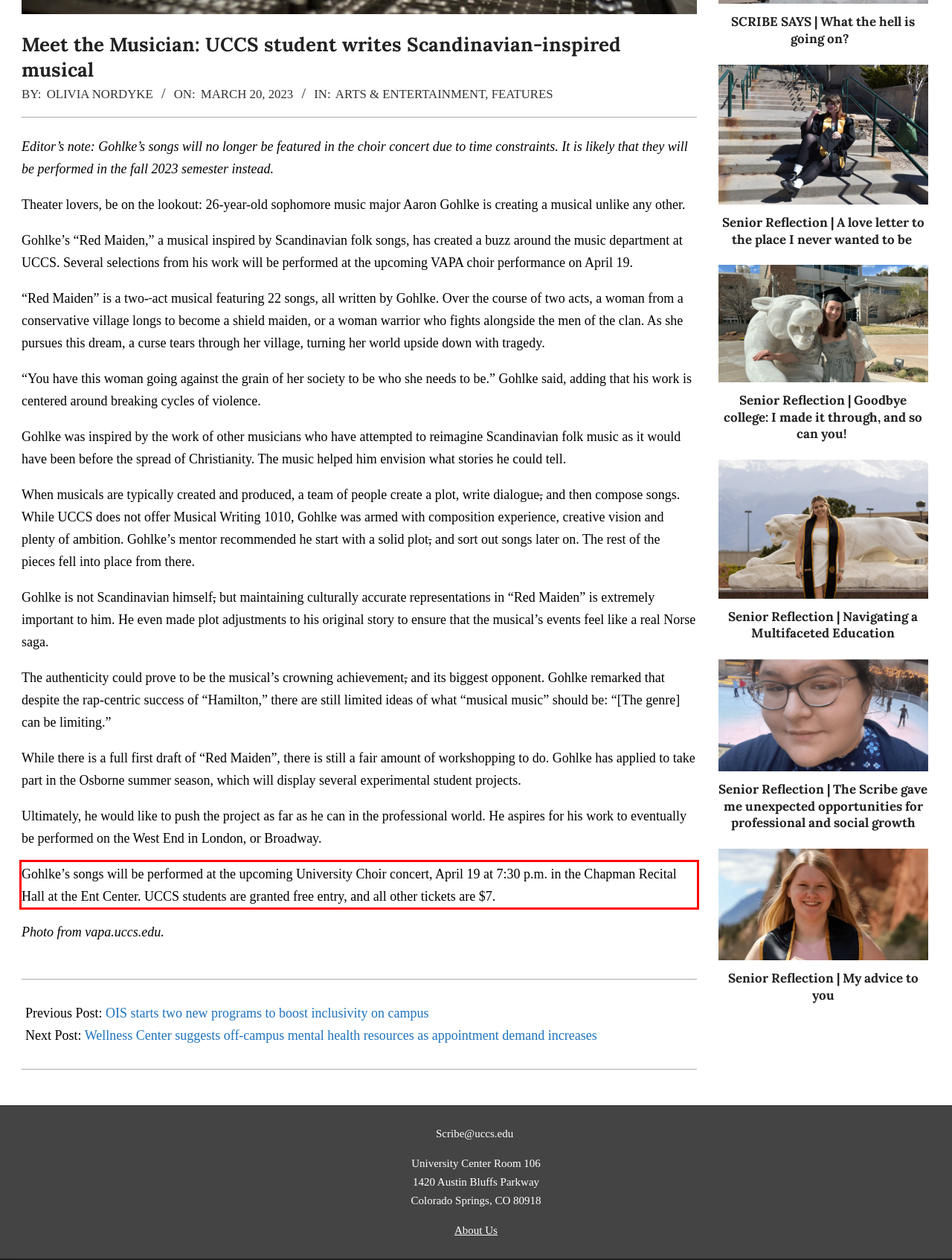Please identify and extract the text from the UI element that is surrounded by a red bounding box in the provided webpage screenshot.

Gohlke’s songs will be performed at the upcoming University Choir concert, April 19 at 7:30 p.m. in the Chapman Recital Hall at the Ent Center. UCCS students are granted free entry, and all other tickets are $7.